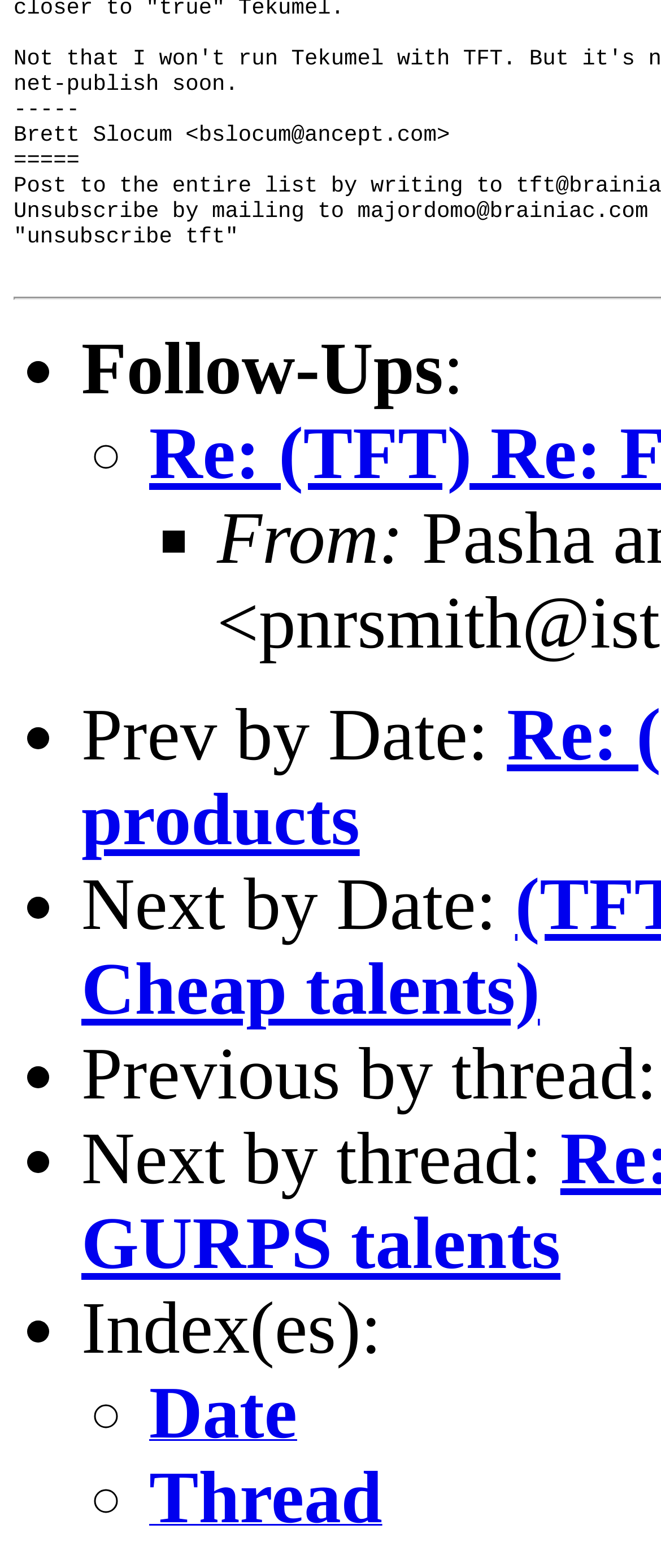Please find the bounding box for the UI component described as follows: "Date".

[0.226, 0.903, 0.45, 0.921]